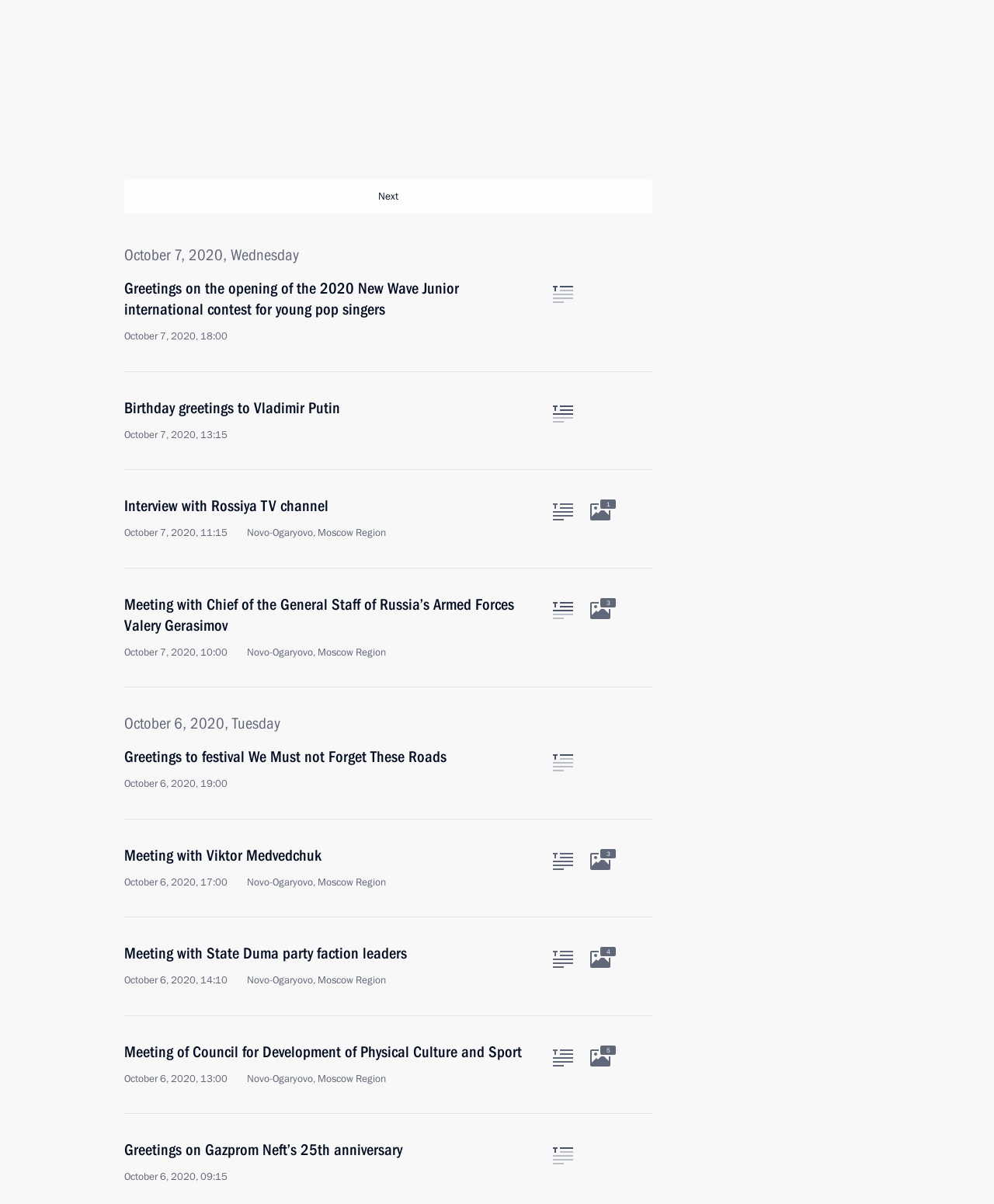Find the bounding box coordinates of the element's region that should be clicked in order to follow the given instruction: "Go to the 'Events' page". The coordinates should consist of four float numbers between 0 and 1, i.e., [left, top, right, bottom].

[0.255, 0.0, 0.307, 0.039]